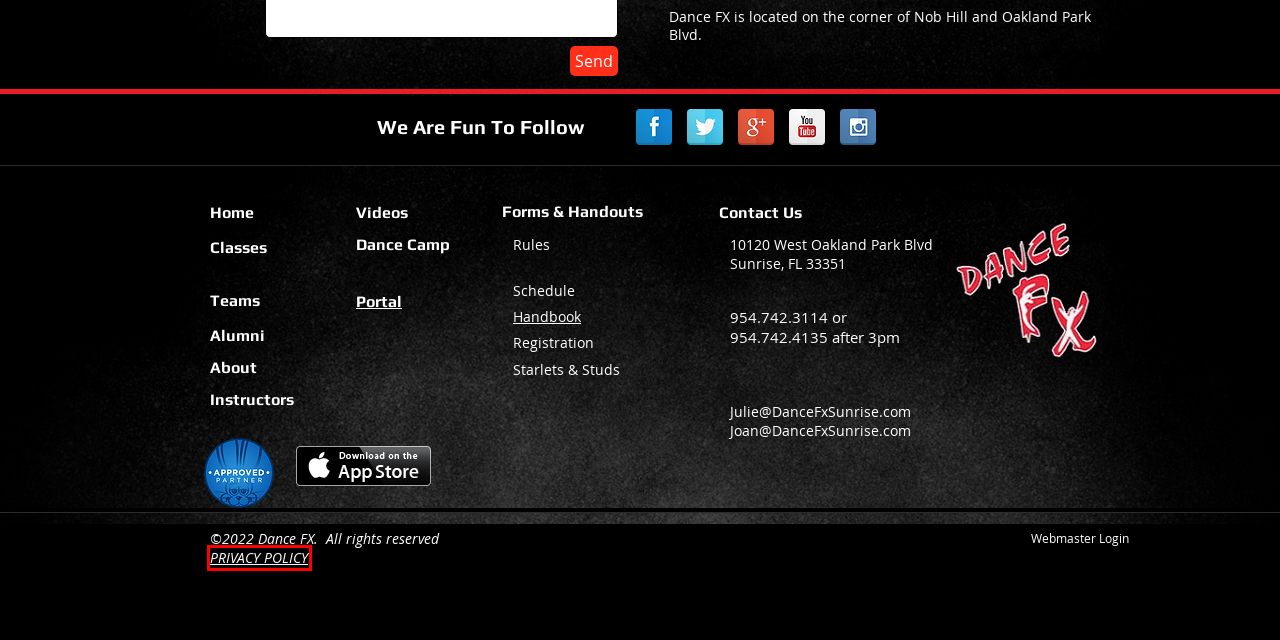You have been given a screenshot of a webpage, where a red bounding box surrounds a UI element. Identify the best matching webpage description for the page that loads after the element in the bounding box is clicked. Options include:
A. Meet Our Instructors at Dance FX Sunrise
B. Dance FX Class Schedule
C. Dare Dream Do at Dance FX Sunrise | Ballet, Hip Hop, Jazz, Lyrical
D. Privacy Policy | dance-fx-sunrise
E. Amazing Dance FX Alumni All Over The USA
F. Dance FX Parent Portal
G. Competition Dance Team | Dance FX Sunrise
H. Log In to Your Wix Account - Wix.com

D